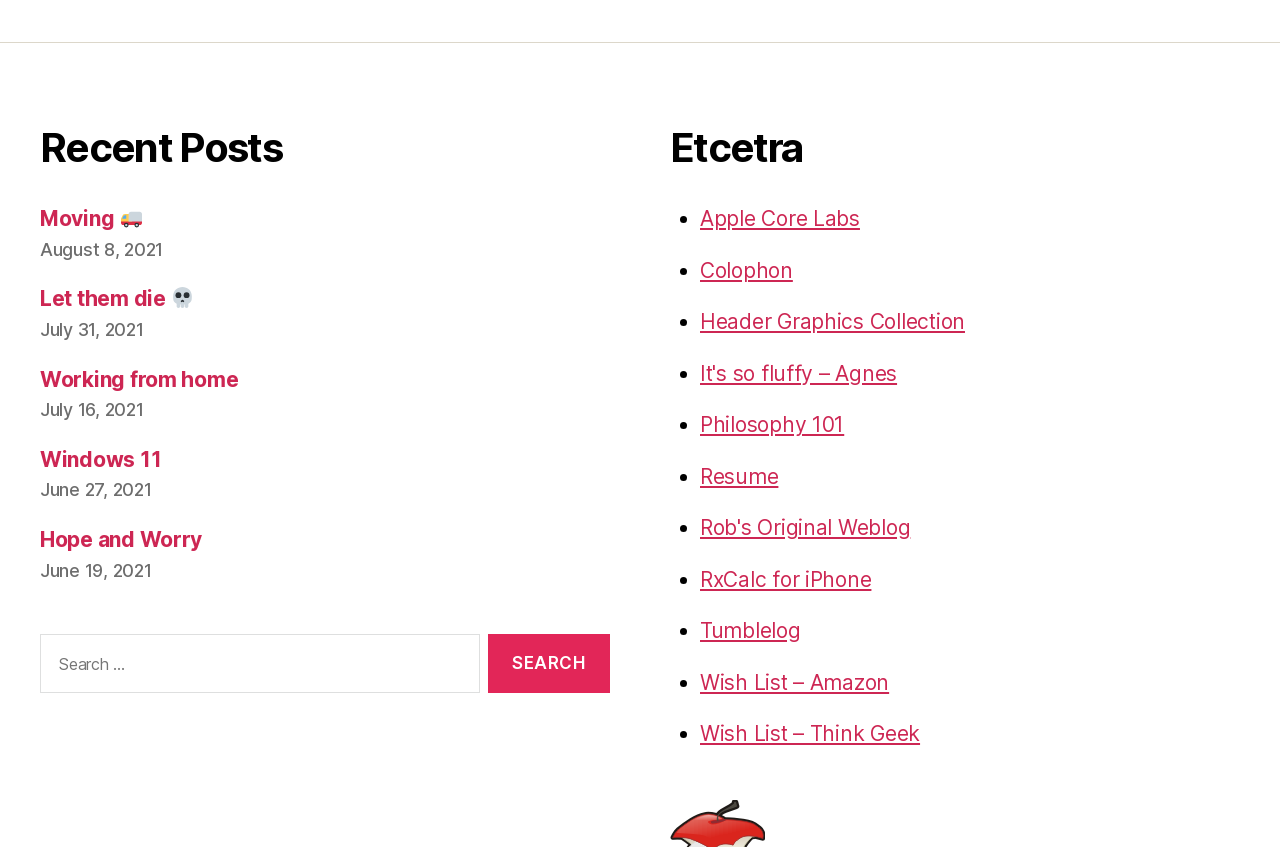Predict the bounding box coordinates of the UI element that matches this description: "Resume". The coordinates should be in the format [left, top, right, bottom] with each value between 0 and 1.

[0.547, 0.547, 0.608, 0.577]